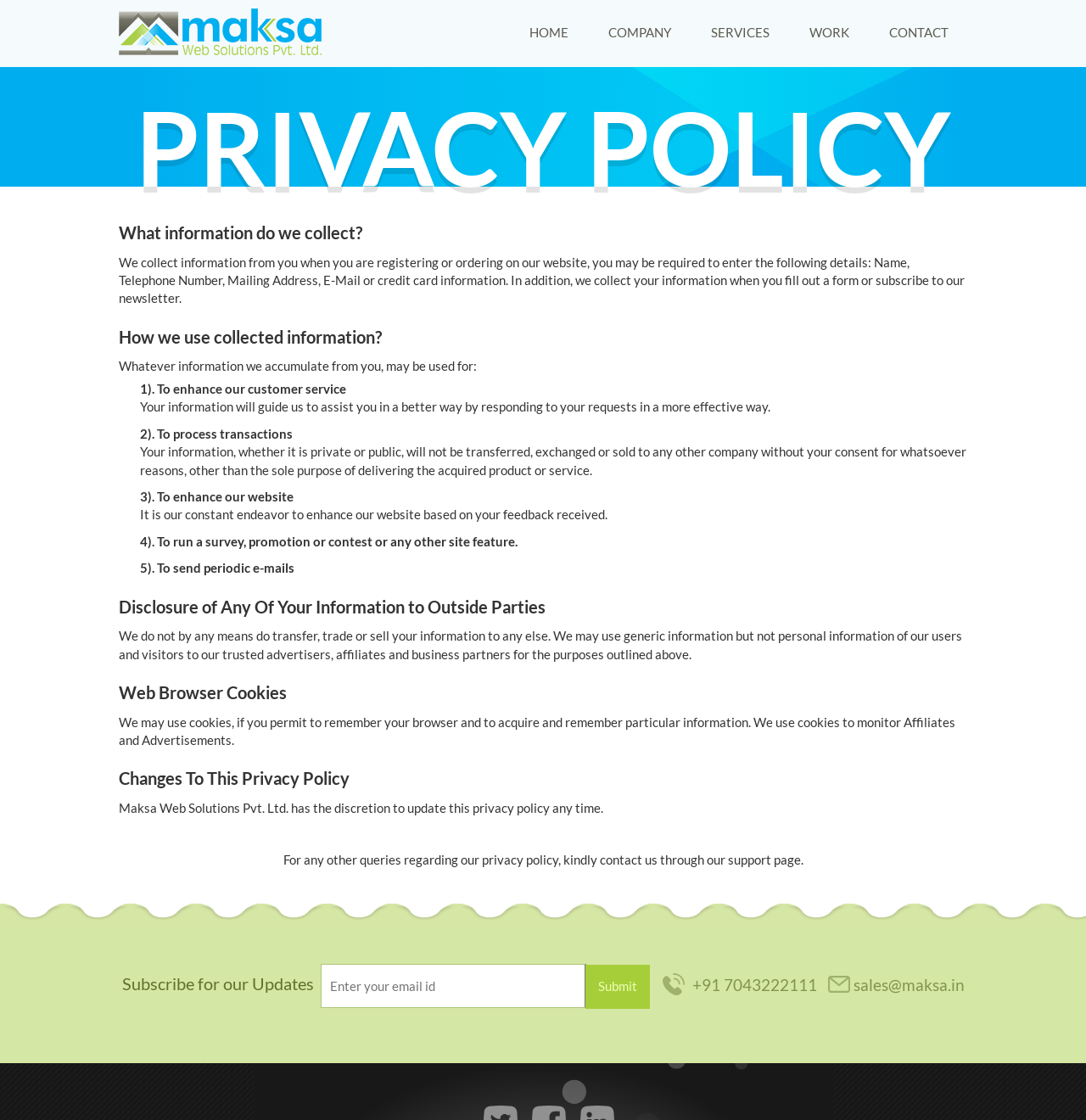Select the bounding box coordinates of the element I need to click to carry out the following instruction: "Email sales@maksa.in".

[0.786, 0.87, 0.888, 0.888]